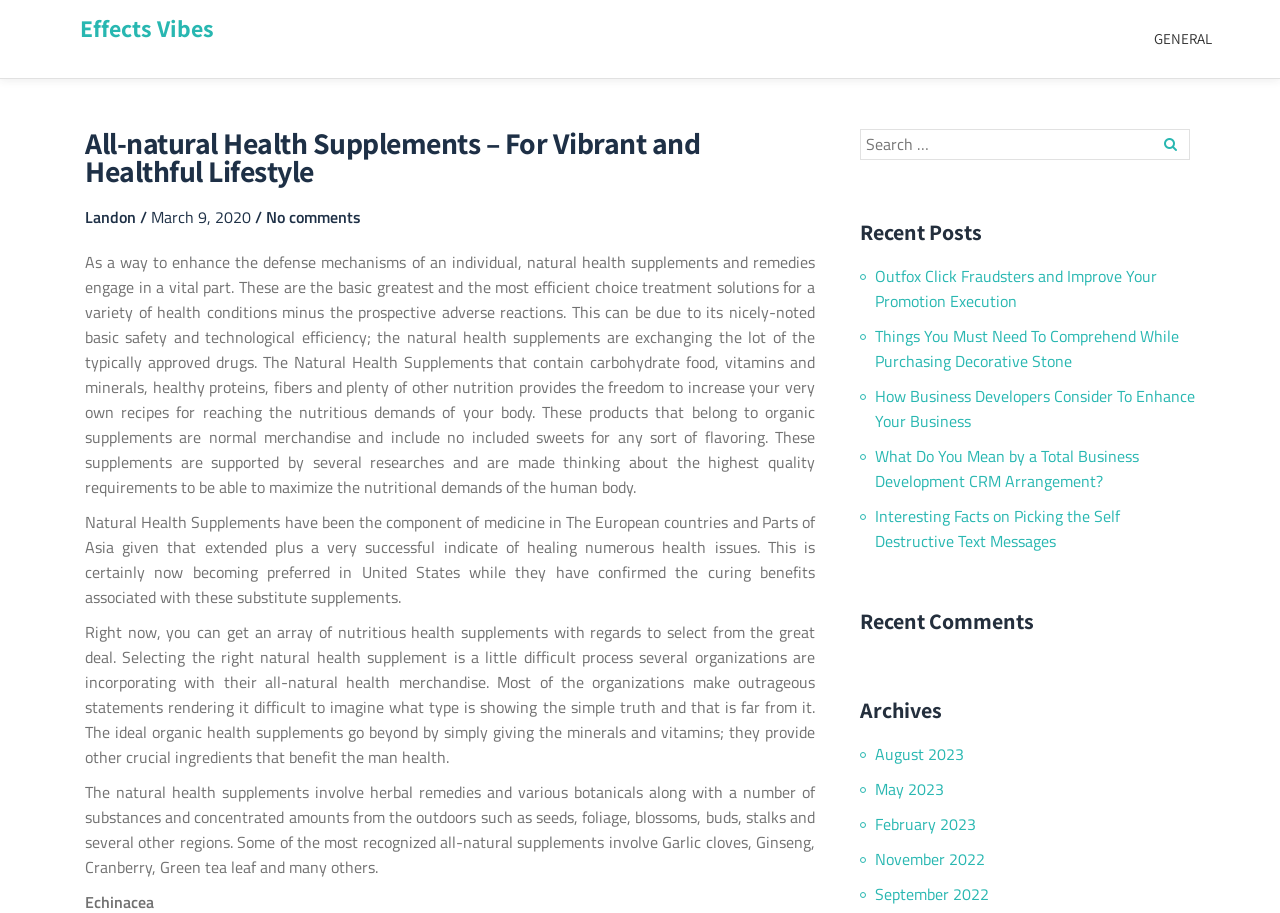Identify the bounding box coordinates of the clickable region required to complete the instruction: "Search for something". The coordinates should be given as four float numbers within the range of 0 and 1, i.e., [left, top, right, bottom].

None